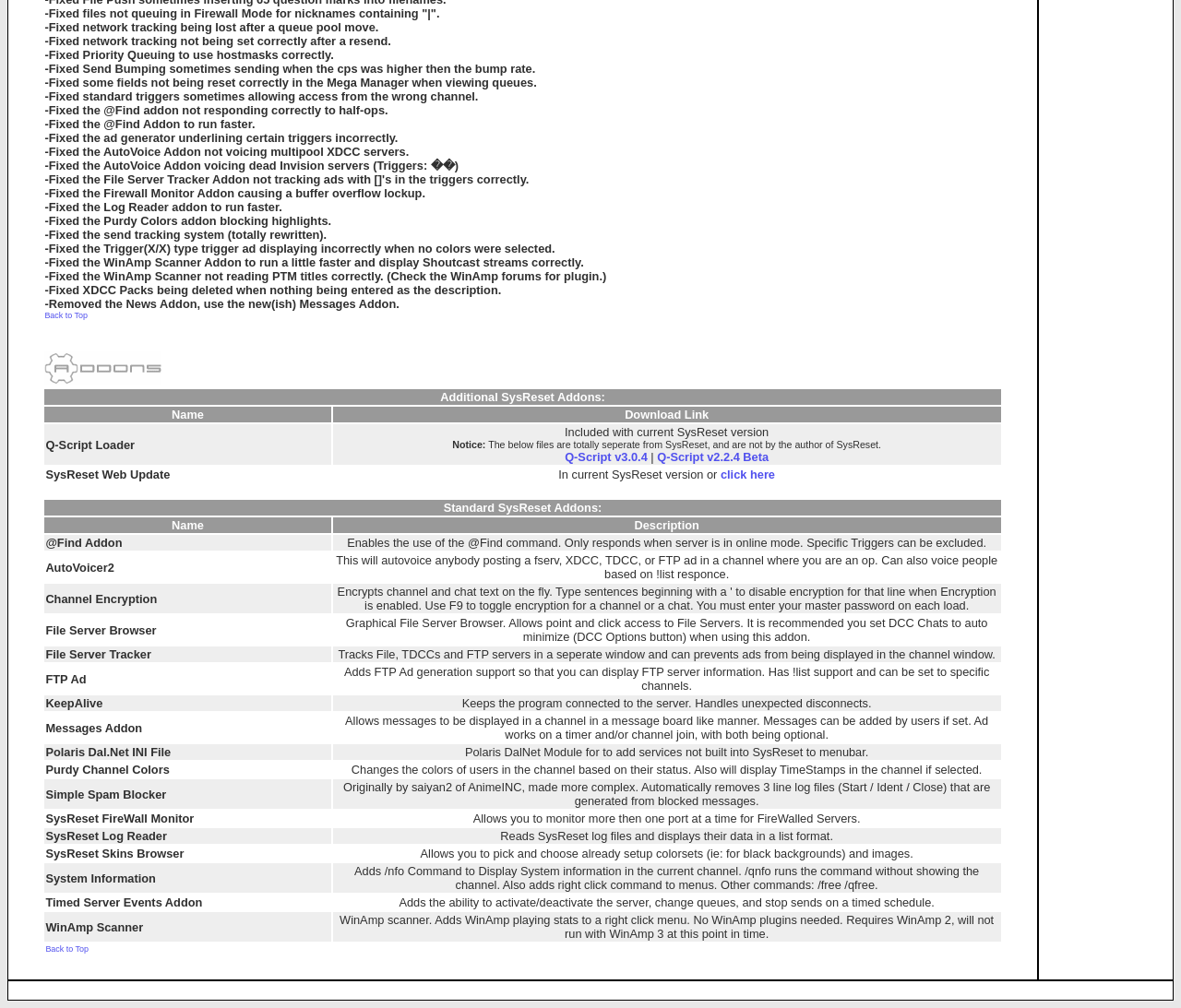Give a short answer to this question using one word or a phrase:
What is the purpose of the @Find Addon?

Enables @Find command